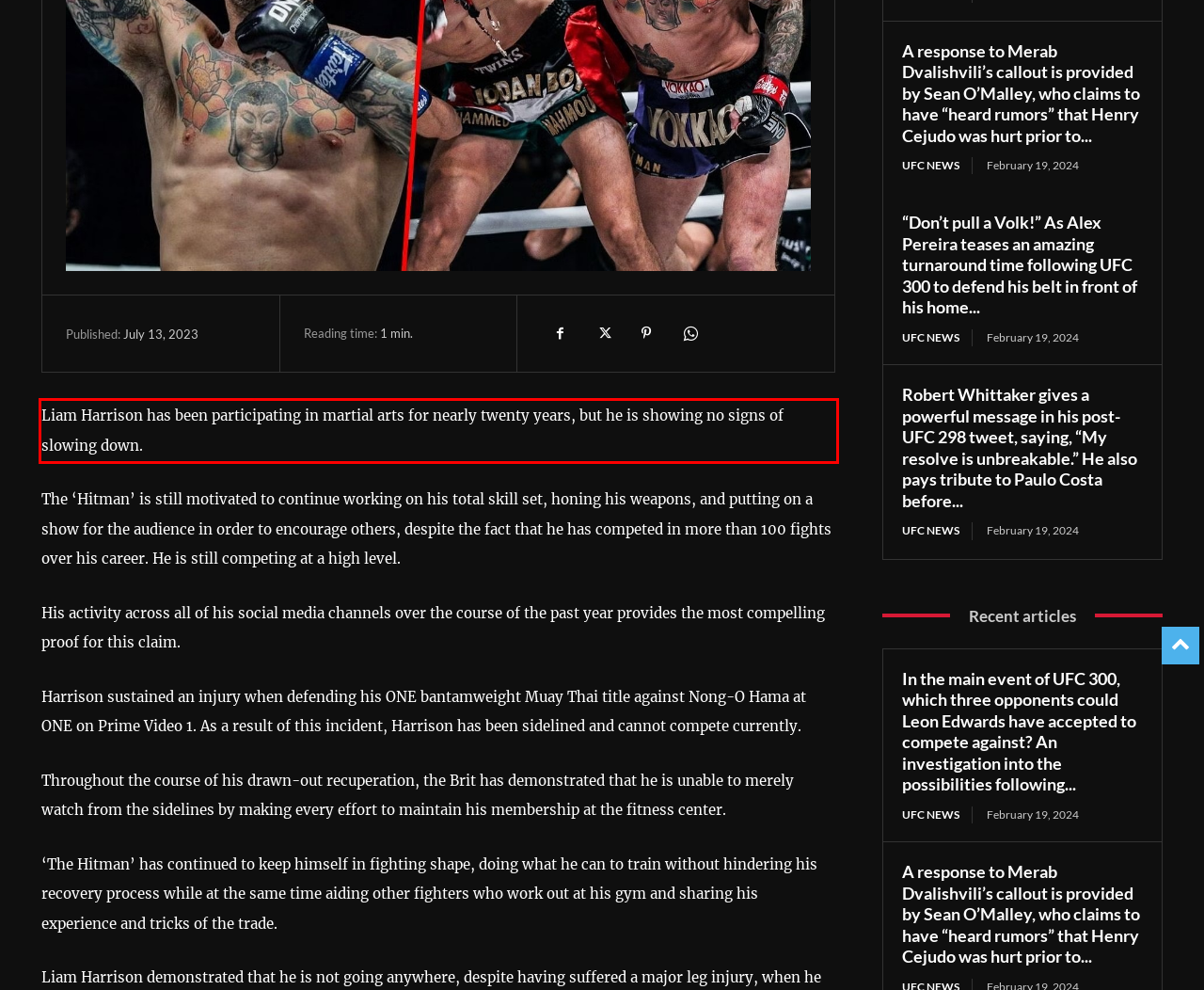Using the provided screenshot of a webpage, recognize and generate the text found within the red rectangle bounding box.

Liam Harrison has been participating in martial arts for nearly twenty years, but he is showing no signs of slowing down.